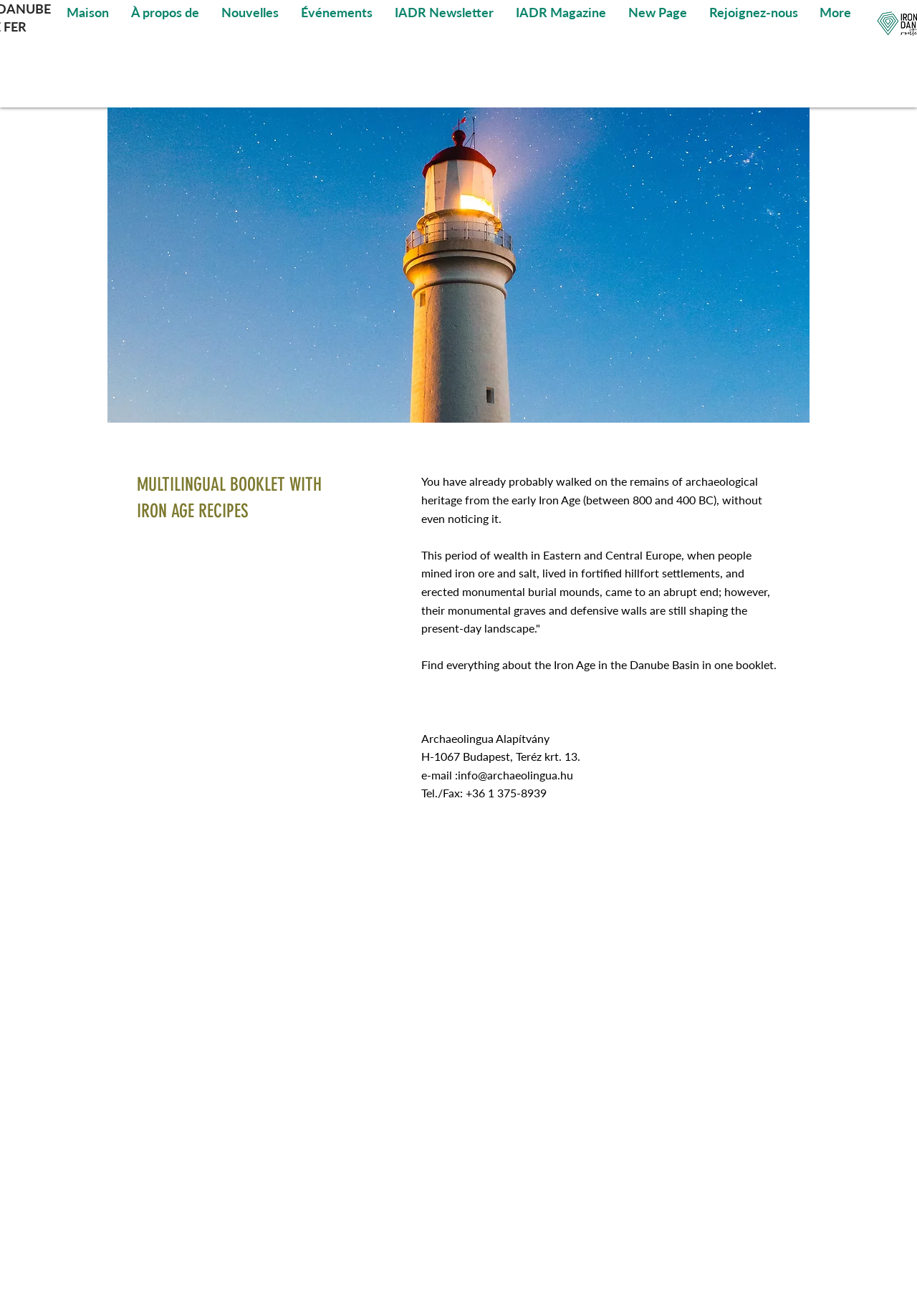What is the topic of the booklet?
Please ensure your answer to the question is detailed and covers all necessary aspects.

I found the answer by looking at the heading element with the text 'MULTILINGUAL BOOKLET WITH IRON AGE RECIPES' which is located at [0.149, 0.359, 0.384, 0.399]. This text suggests that the booklet is about the Iron Age.